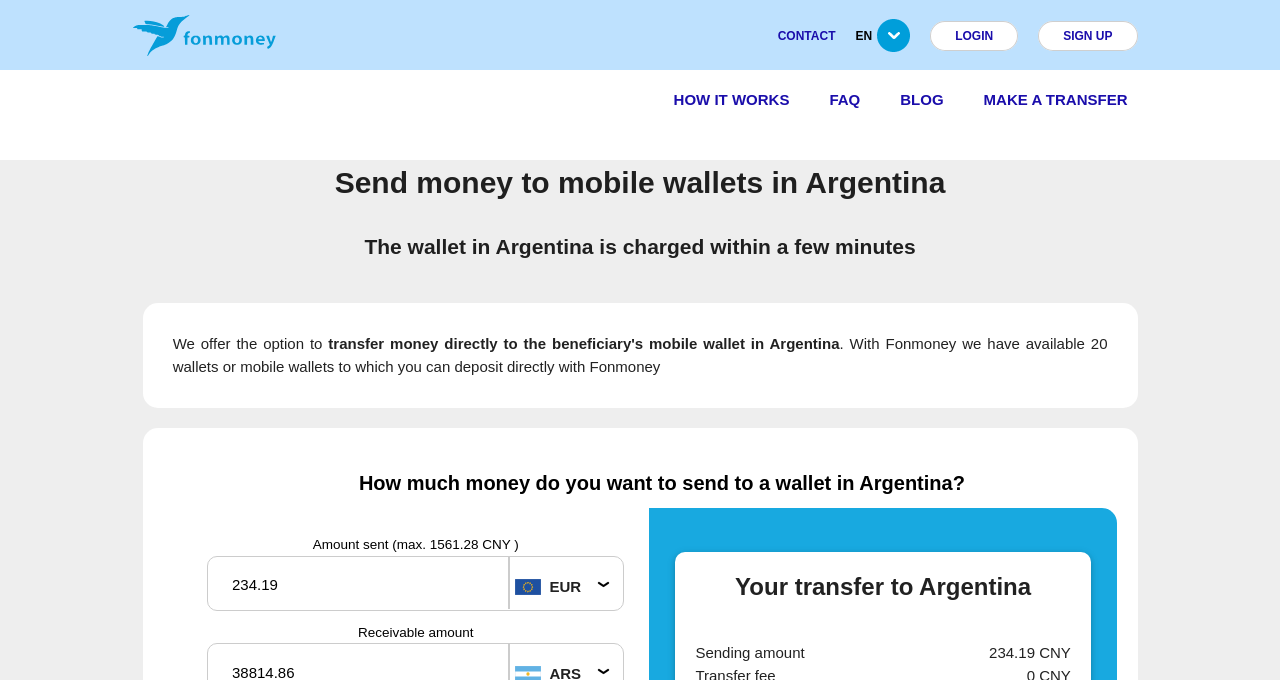Please find the bounding box coordinates of the element that must be clicked to perform the given instruction: "Select the language". The coordinates should be four float numbers from 0 to 1, i.e., [left, top, right, bottom].

[0.685, 0.055, 0.711, 0.075]